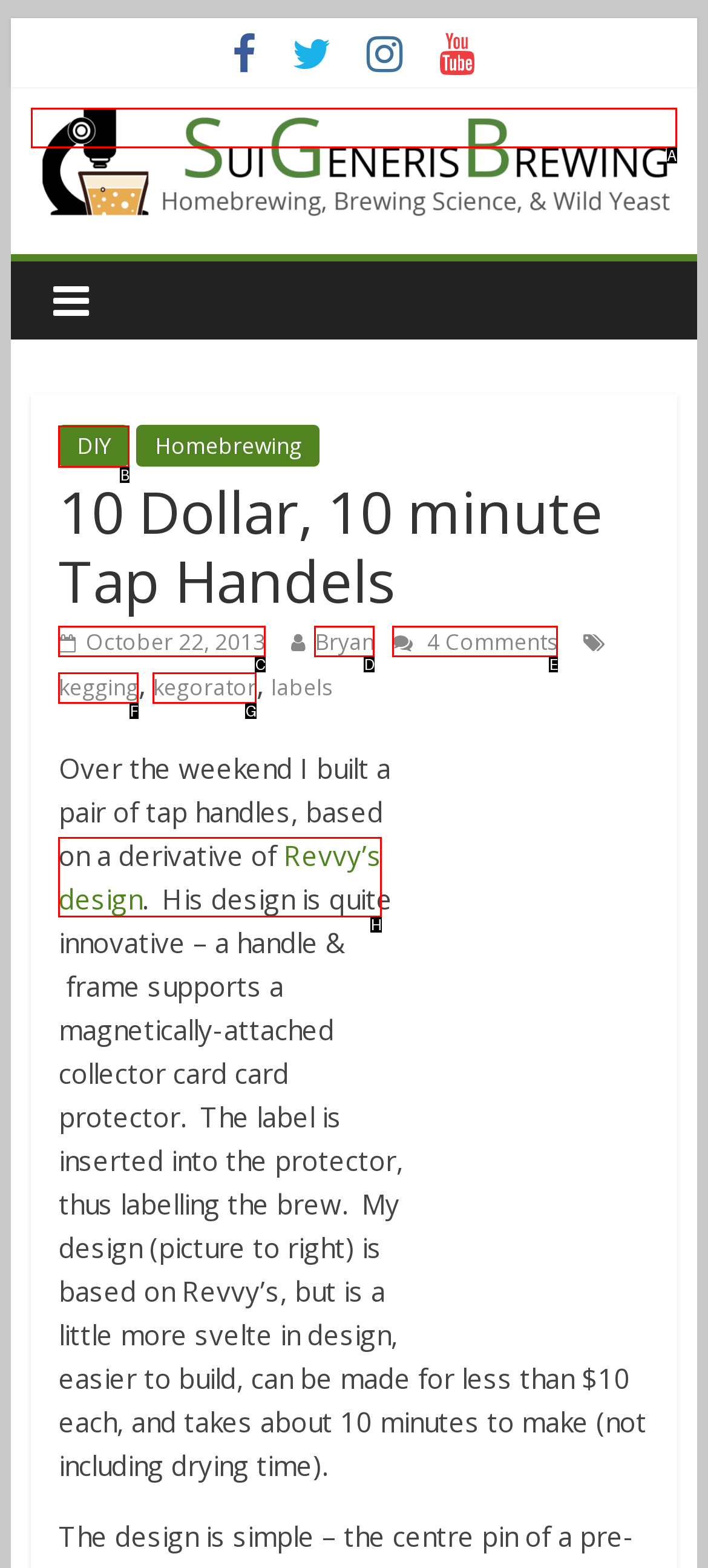Find the option that best fits the description: Revvy’s design. Answer with the letter of the option.

H